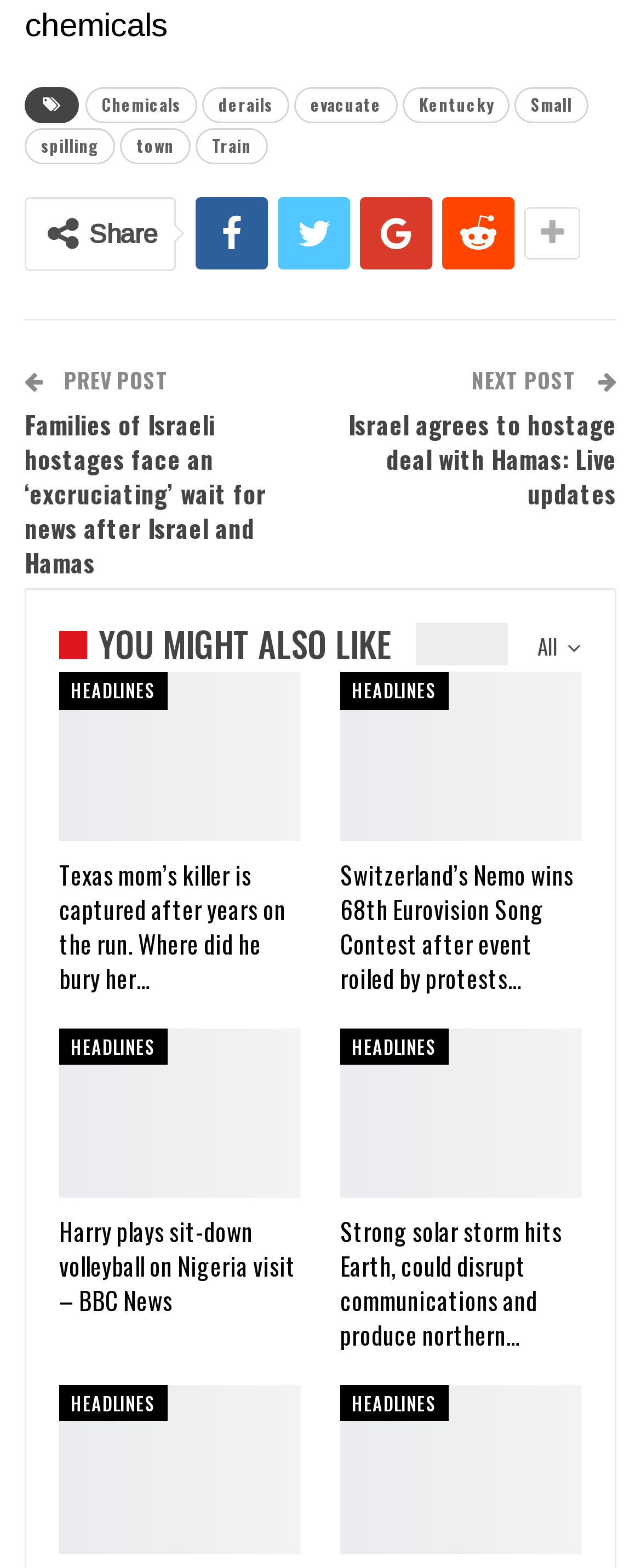Answer the question using only a single word or phrase: 
What is the text of the first link on the webpage?

Chemicals